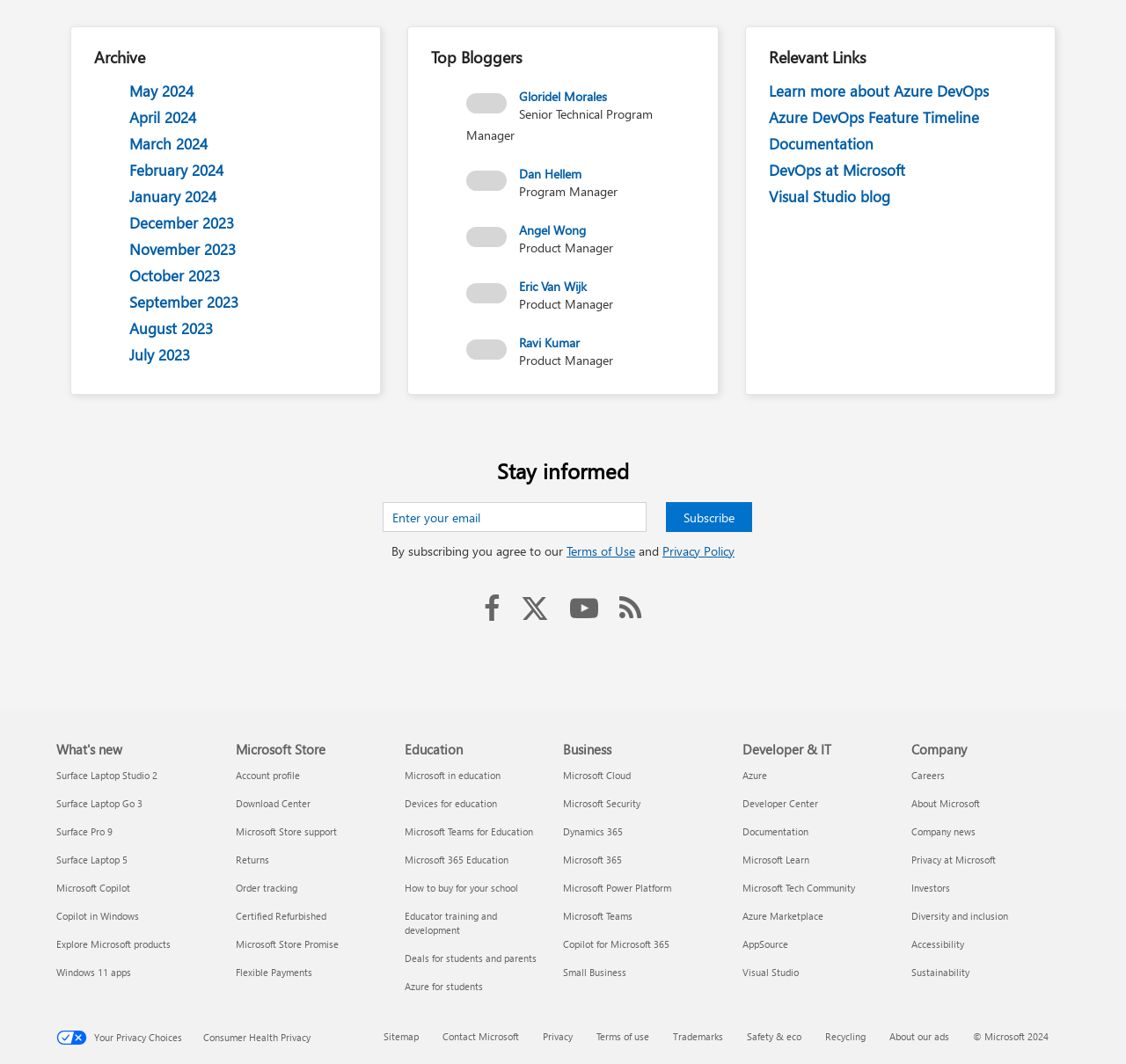Determine the bounding box coordinates for the HTML element mentioned in the following description: "name="ne" placeholder="Enter your email"". The coordinates should be a list of four floats ranging from 0 to 1, represented as [left, top, right, bottom].

[0.34, 0.472, 0.574, 0.5]